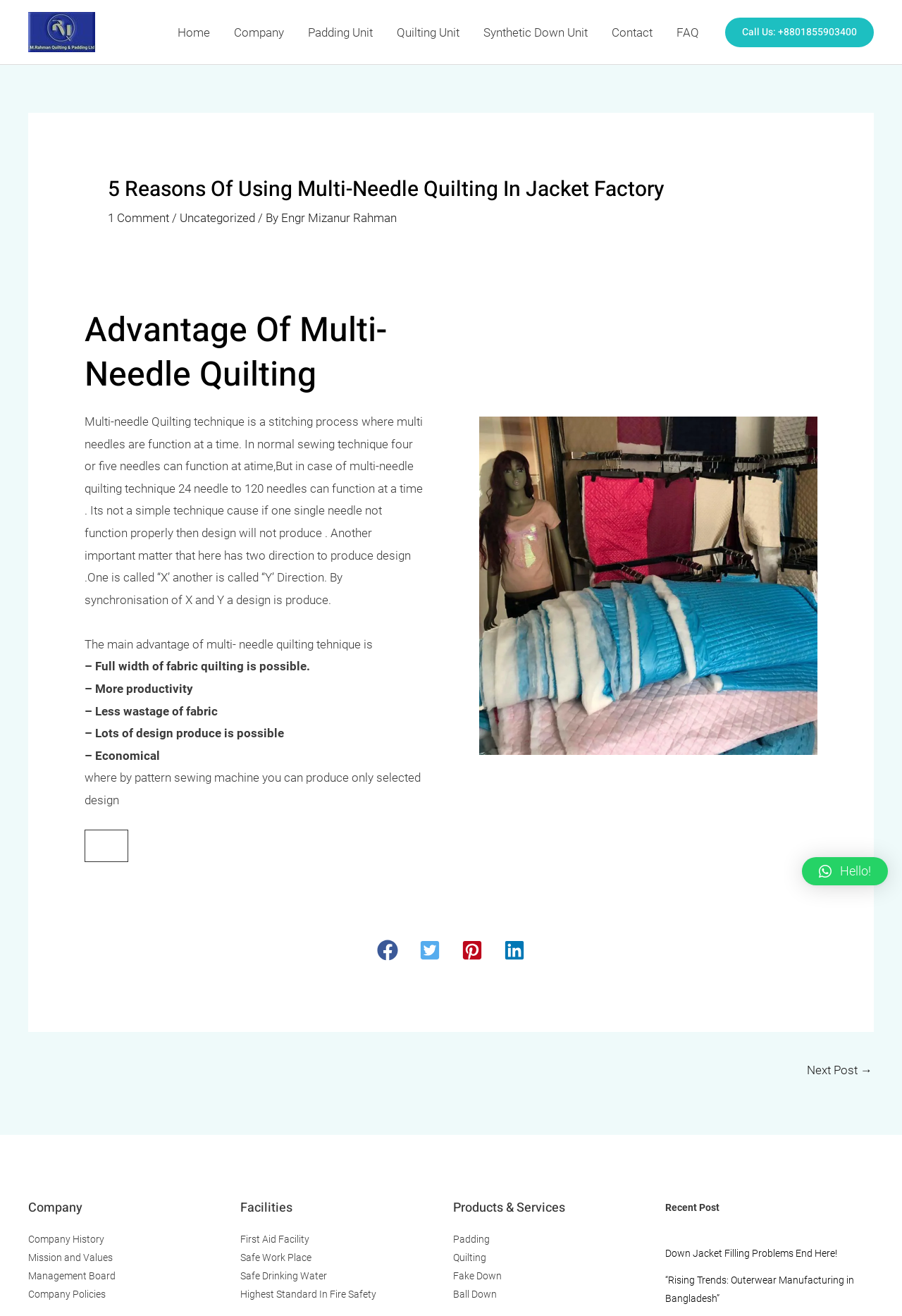Create an in-depth description of the webpage, covering main sections.

This webpage is about M.Rahman Quilting & Padding Ltd, a company that offers multi-needle quilting solutions for jacket factories. At the top left corner, there is a logo of MRQP Ltd, accompanied by a navigation menu with links to various pages, including Home, Company, Padding Unit, Quilting Unit, Synthetic Down Unit, Contact, and FAQ.

Below the navigation menu, there is a main article section that takes up most of the page. The article is titled "5 Reasons Of Using Multi-Needle Quilting In Jacket Factory" and has a heading that reads "Advantage Of Multi-needle Quilting". The article explains the benefits of multi-needle quilting, including full-width fabric quilting, increased productivity, less fabric wastage, and economical production.

The article is accompanied by an image of a quilt product on the right side, which is linked to MRQP Ltd's quilt product page. There are also social media buttons for Facebook, Twitter, Pinterest, and LinkedIn at the bottom of the article.

At the bottom of the page, there are three footer widgets. The first widget is titled "Company" and has links to company history, mission and values, management board, and company policies. The second widget is titled "Facilities" and has links to first aid facility, safe work place, safe drinking water, and highest standard in fire safety. The third widget is titled "Products & Services" and has links to padding, quilting, fake down, and ball down.

There is also a section titled "Recent Post" that lists two recent articles, "Down Jacket Filling Problems End Here!" and "“Rising Trends: Outerwear Manufacturing in Bangladesh”". Finally, there is a call-to-action button at the bottom right corner that says "Hello!" and a link to contact the company.